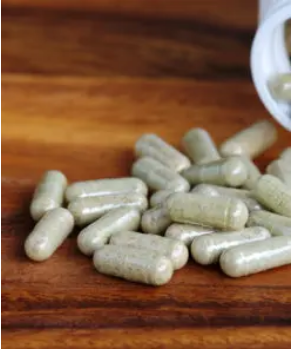Using the information in the image, give a detailed answer to the following question: What is the product touted for being?

The caption highlights that the product is touted for being 100% authentic and fully natural, ensuring a premium experience for users.